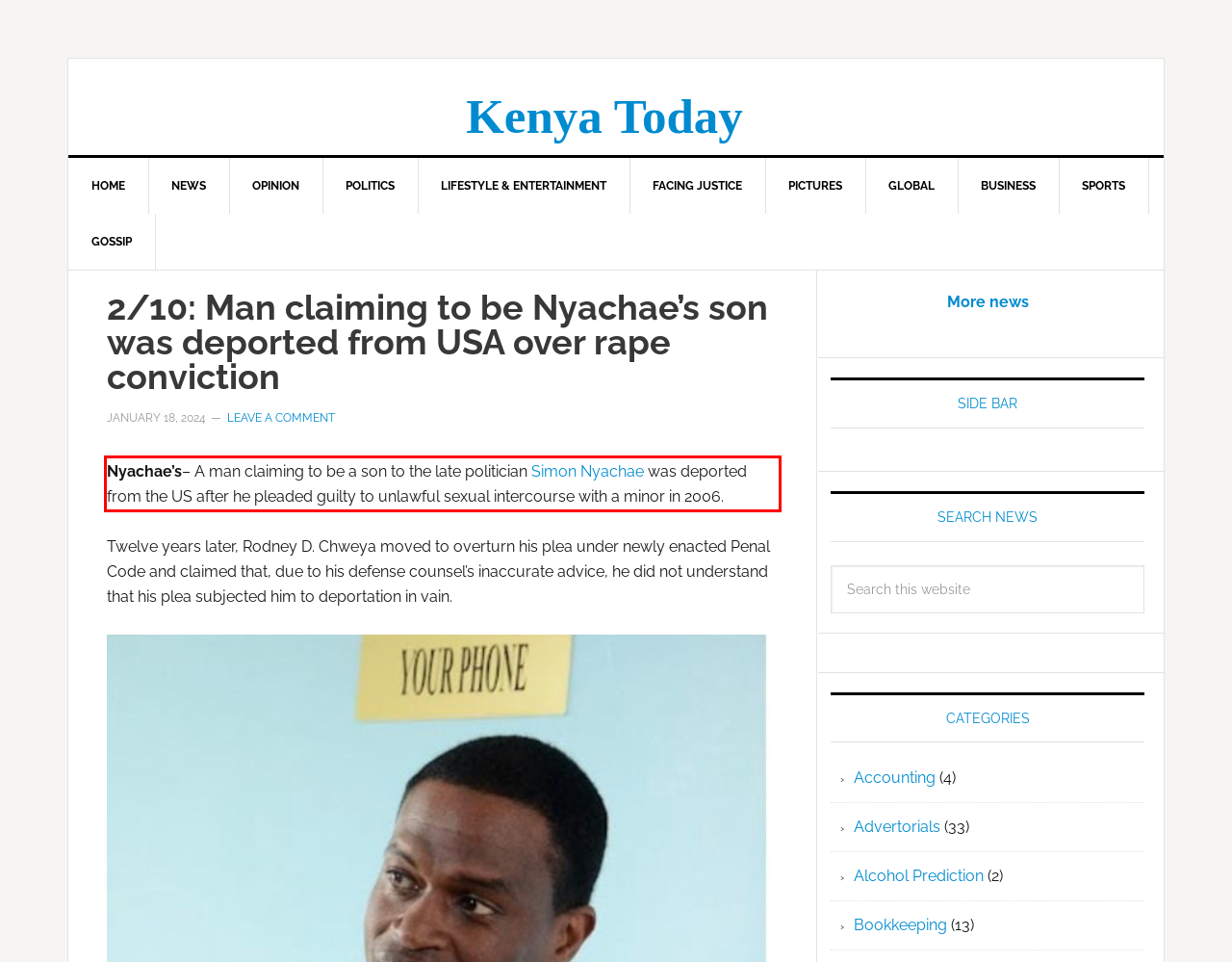Within the screenshot of a webpage, identify the red bounding box and perform OCR to capture the text content it contains.

Nyachae’s– A man claiming to be a son to the late politician Simon Nyachae was deported from the US after he pleaded guilty to unlawful sexual intercourse with a minor in 2006.